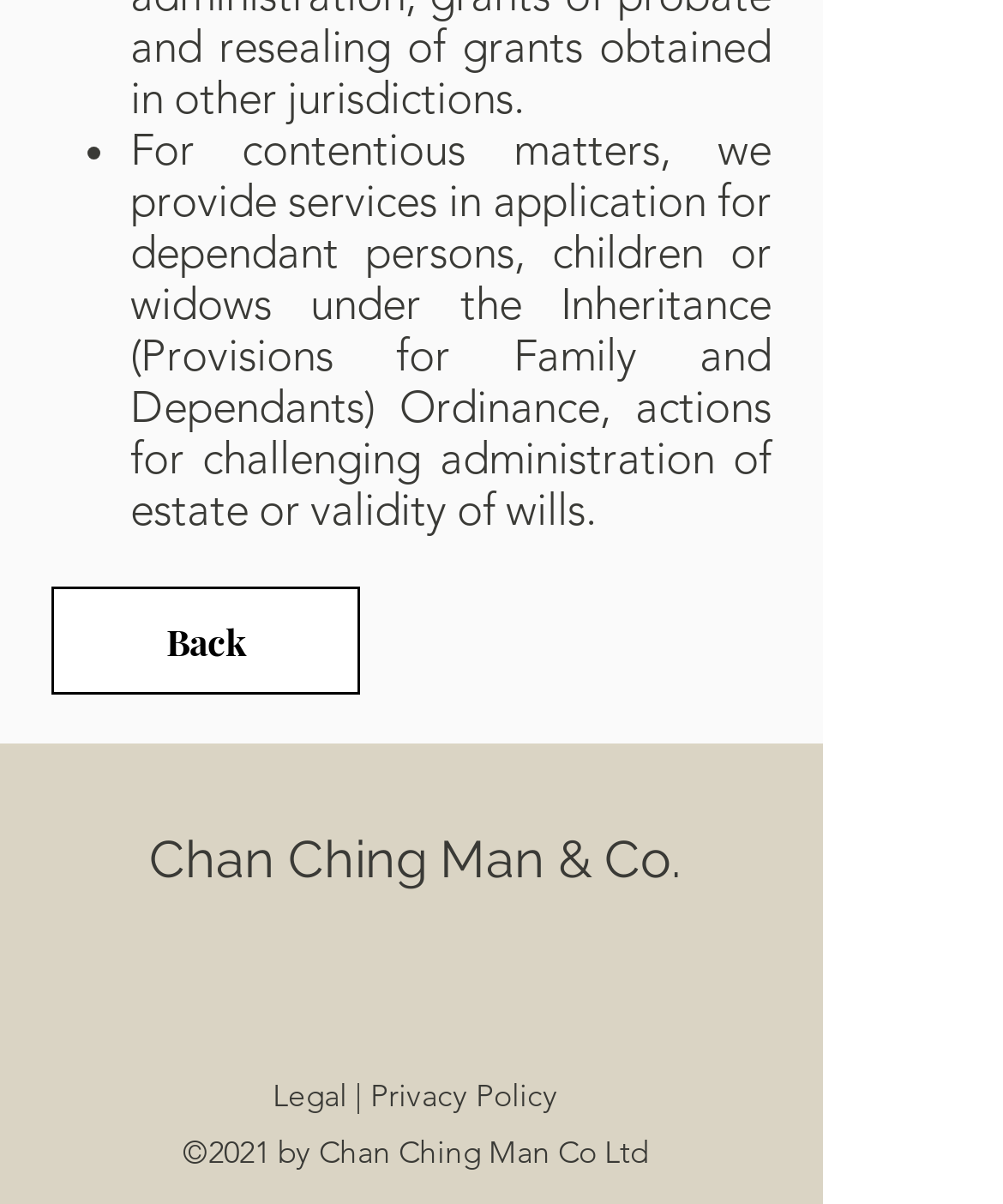What is the purpose of the 'Back' link? Based on the image, give a response in one word or a short phrase.

To go back